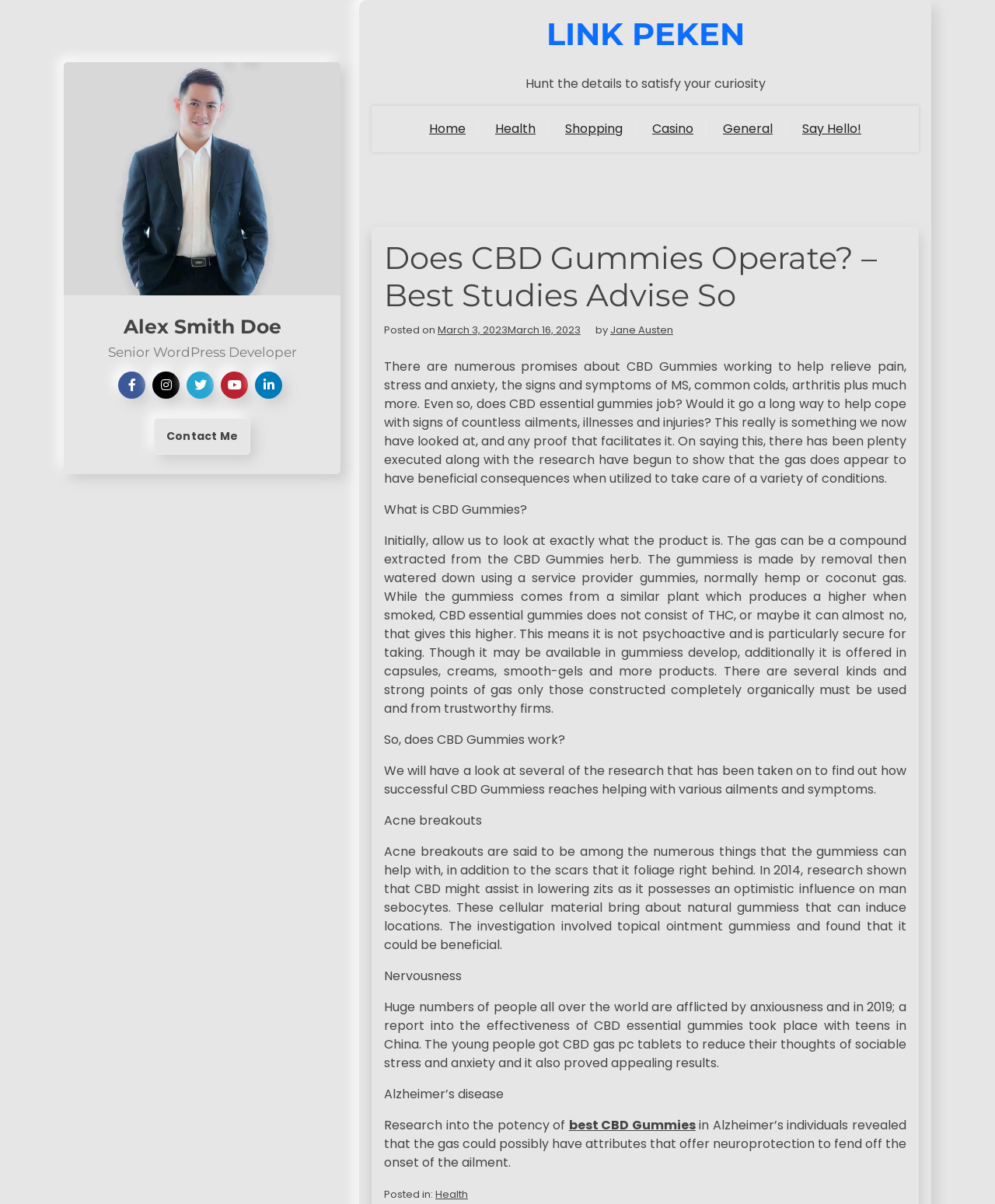Provide the bounding box for the UI element matching this description: "best CBD Gummies".

[0.572, 0.927, 0.699, 0.942]